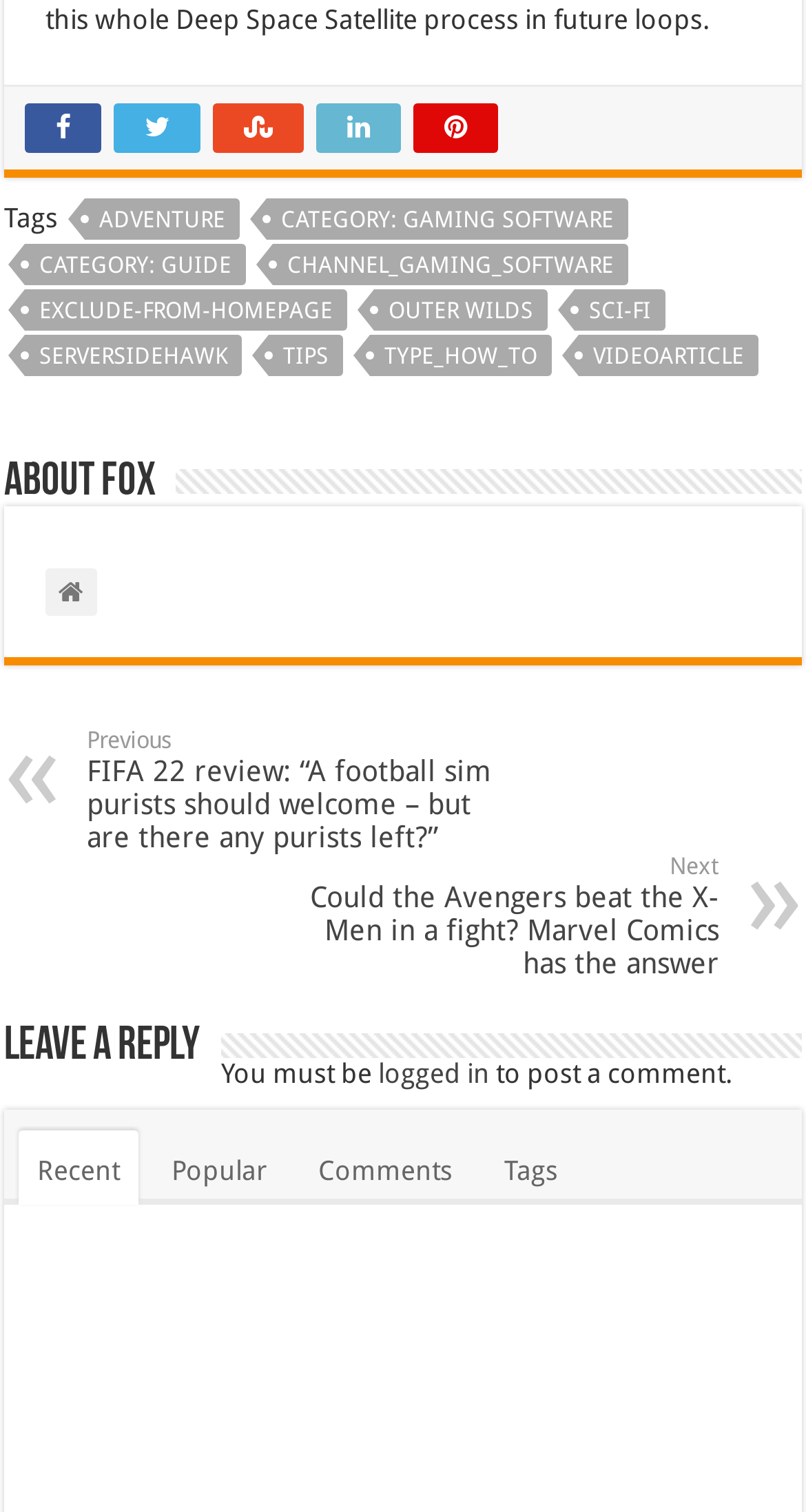Given the element description Category: Gaming software, predict the bounding box coordinates for the UI element in the webpage screenshot. The format should be (top-left x, top-left y, bottom-right x, bottom-right y), and the values should be between 0 and 1.

[0.331, 0.132, 0.779, 0.159]